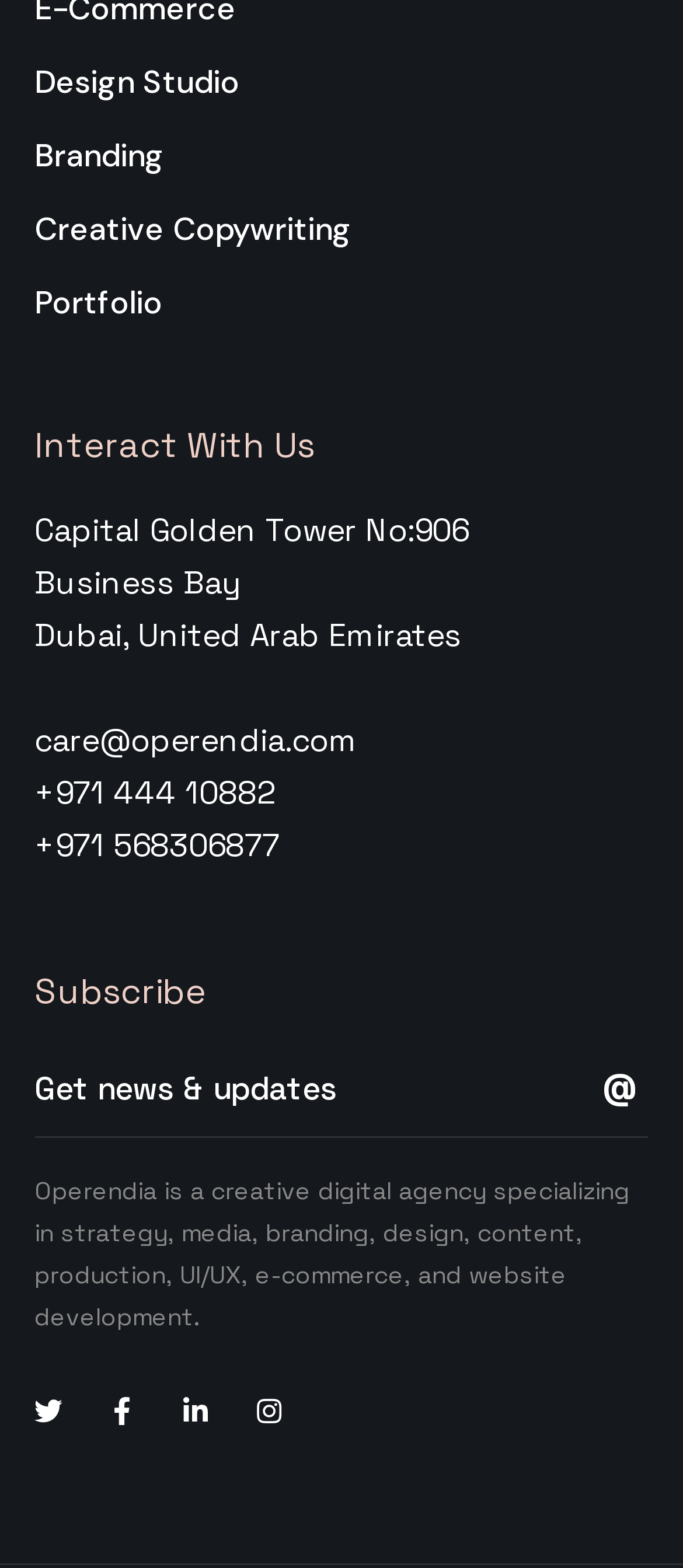Can you pinpoint the bounding box coordinates for the clickable element required for this instruction: "View Portfolio"? The coordinates should be four float numbers between 0 and 1, i.e., [left, top, right, bottom].

[0.05, 0.172, 0.237, 0.215]